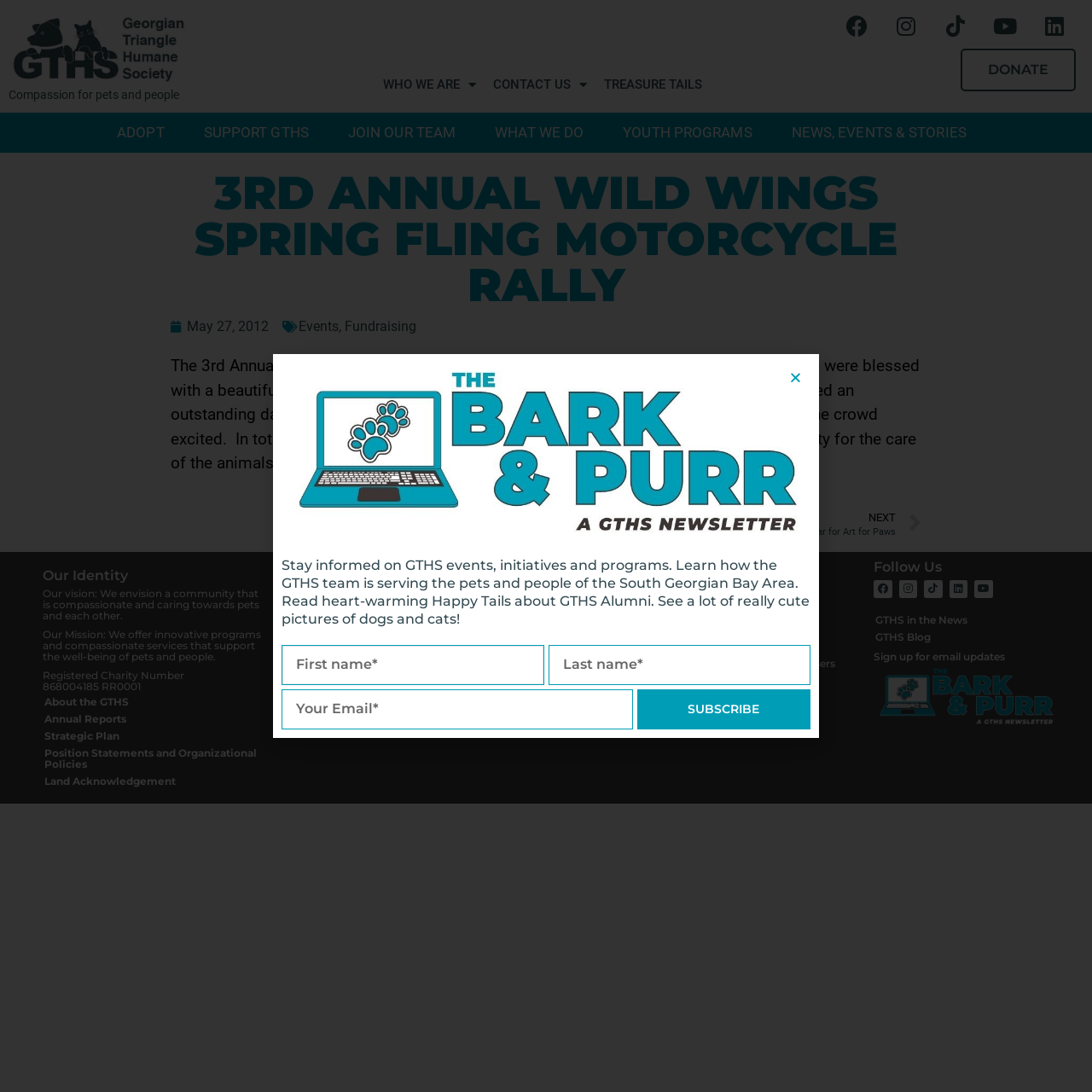Can you specify the bounding box coordinates for the region that should be clicked to fulfill this instruction: "Read about the 3RD ANNUAL WILD WINGS SPRING FLING MOTORCYCLE RALLY".

[0.164, 0.156, 0.836, 0.282]